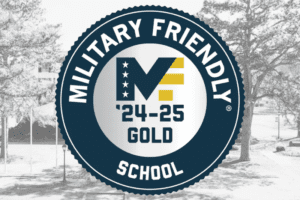What is the purpose of the recognition?
Can you give a detailed and elaborate answer to the question?

The caption explains that the recognition underscores the university's commitment to providing supportive educational opportunities for military personnel and veterans, affirming its status as one of the leading institutions that cater to the needs of those who have served in the military.